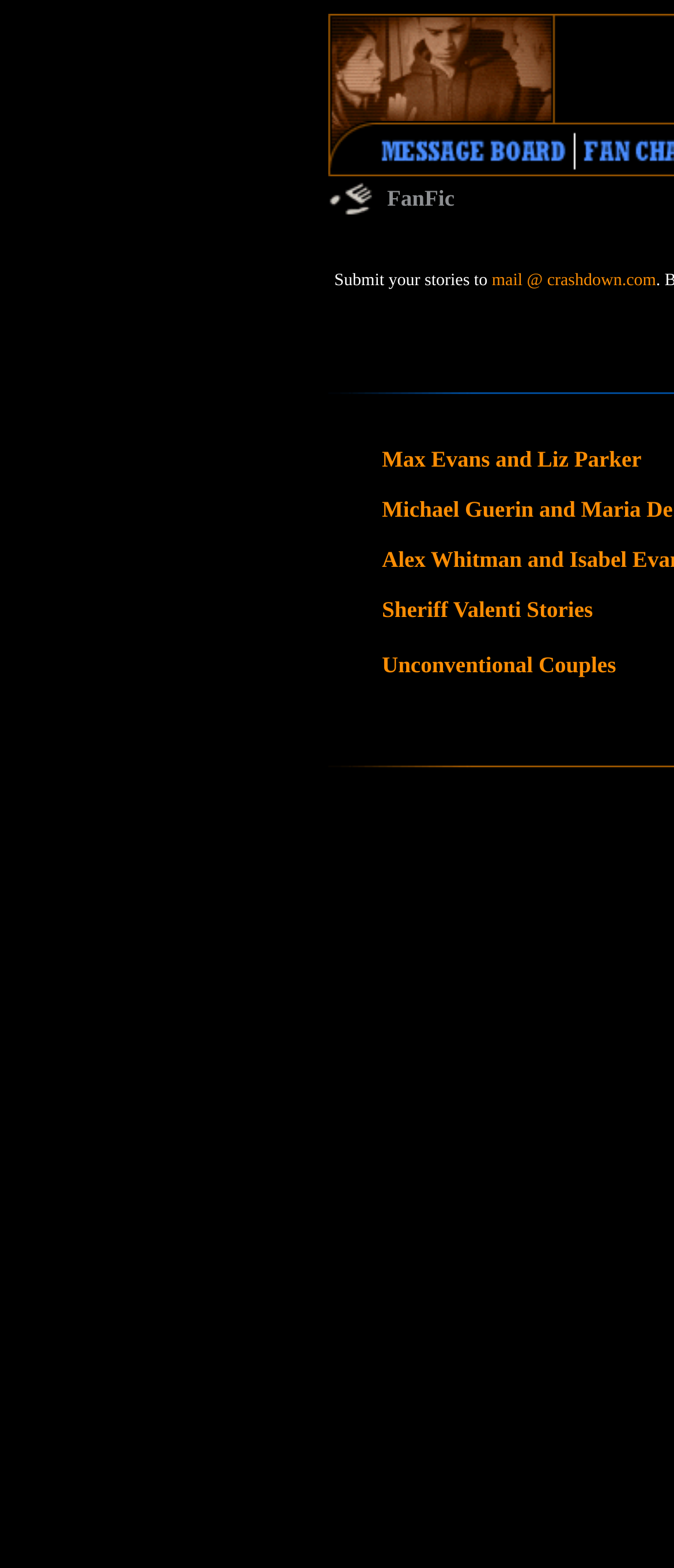Based on what you see in the screenshot, provide a thorough answer to this question: What is the text of the second table cell?

The second table cell element is [53] and it has the text 'FanFic', which is also the same as the text of element [133].